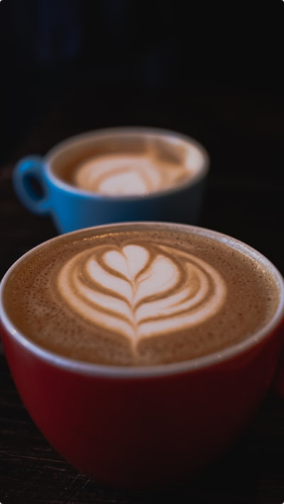Depict the image with a detailed narrative.

The image showcases two beautifully presented cups of coffee, each featuring intricate latte art. The foreground displays a vibrant red cup, in which the latte art resembles a delicate heart or leaf pattern, elegantly swirling in the creamy surface. In the background, a light blue cup holds a similarly designed latte, enhanced by a warm, inviting foam. The soft lighting and minimalistic setting create a cozy atmosphere, highlighting the rich textures and colors of the coffee. This image evokes warmth and comfort, perfect for coffee enthusiasts or anyone seeking a moment of relaxation.